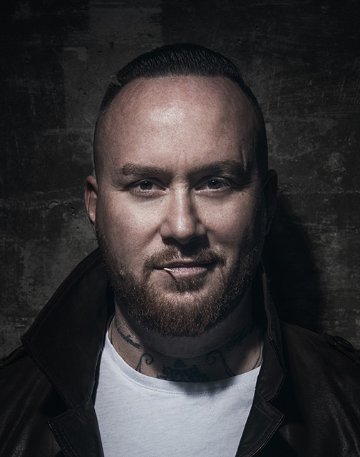What is the name of the technique Fabio invented?
Answer the question with as much detail as you can, using the image as a reference.

According to the caption, Fabio Antenore is recognized as the inventor of 'Hyperreal Landscape Photography', which is a specific technique in the field of photography.